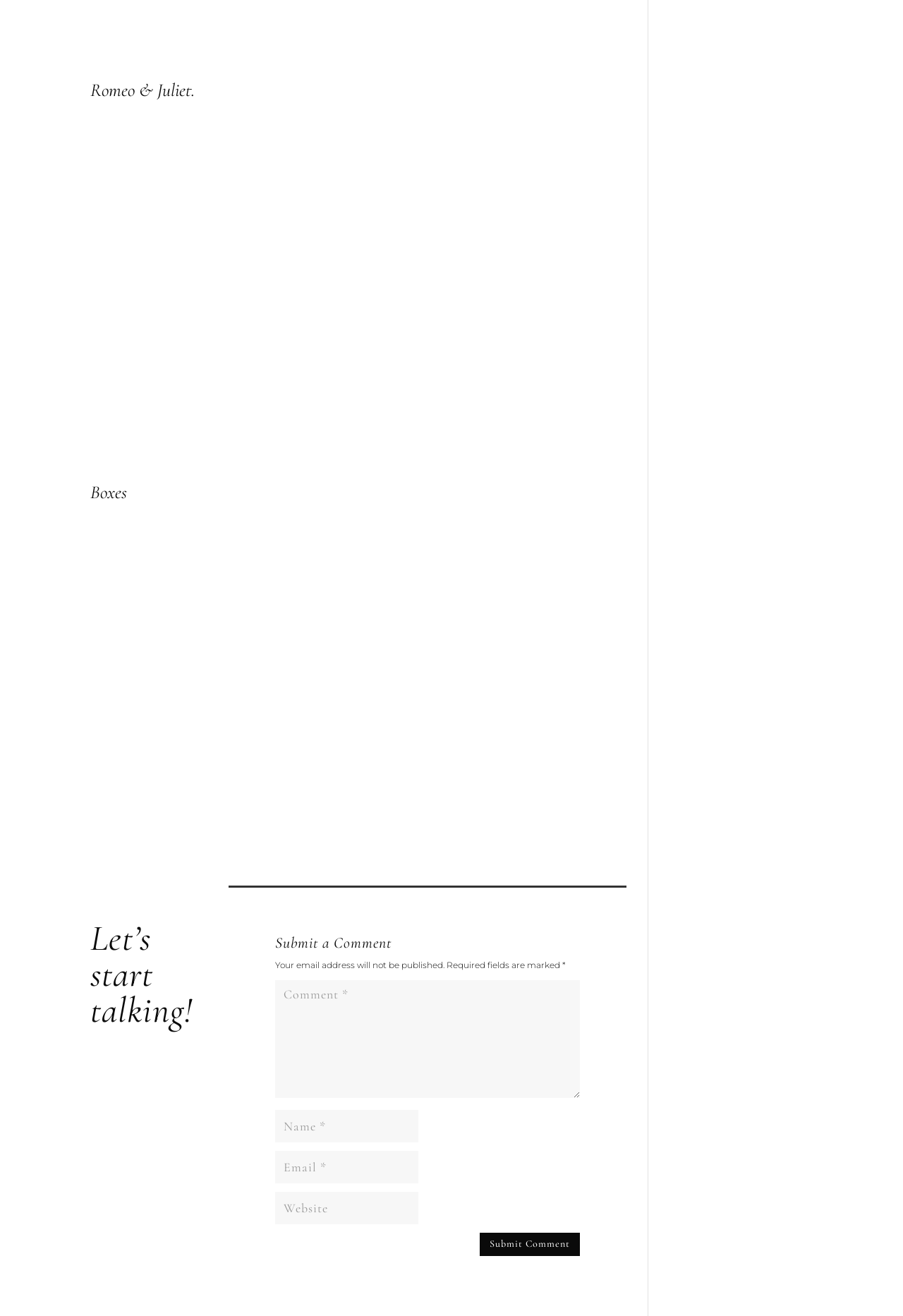Locate the bounding box coordinates of the element to click to perform the following action: 'Check privacy policy'. The coordinates should be given as four float values between 0 and 1, in the form of [left, top, right, bottom].

None